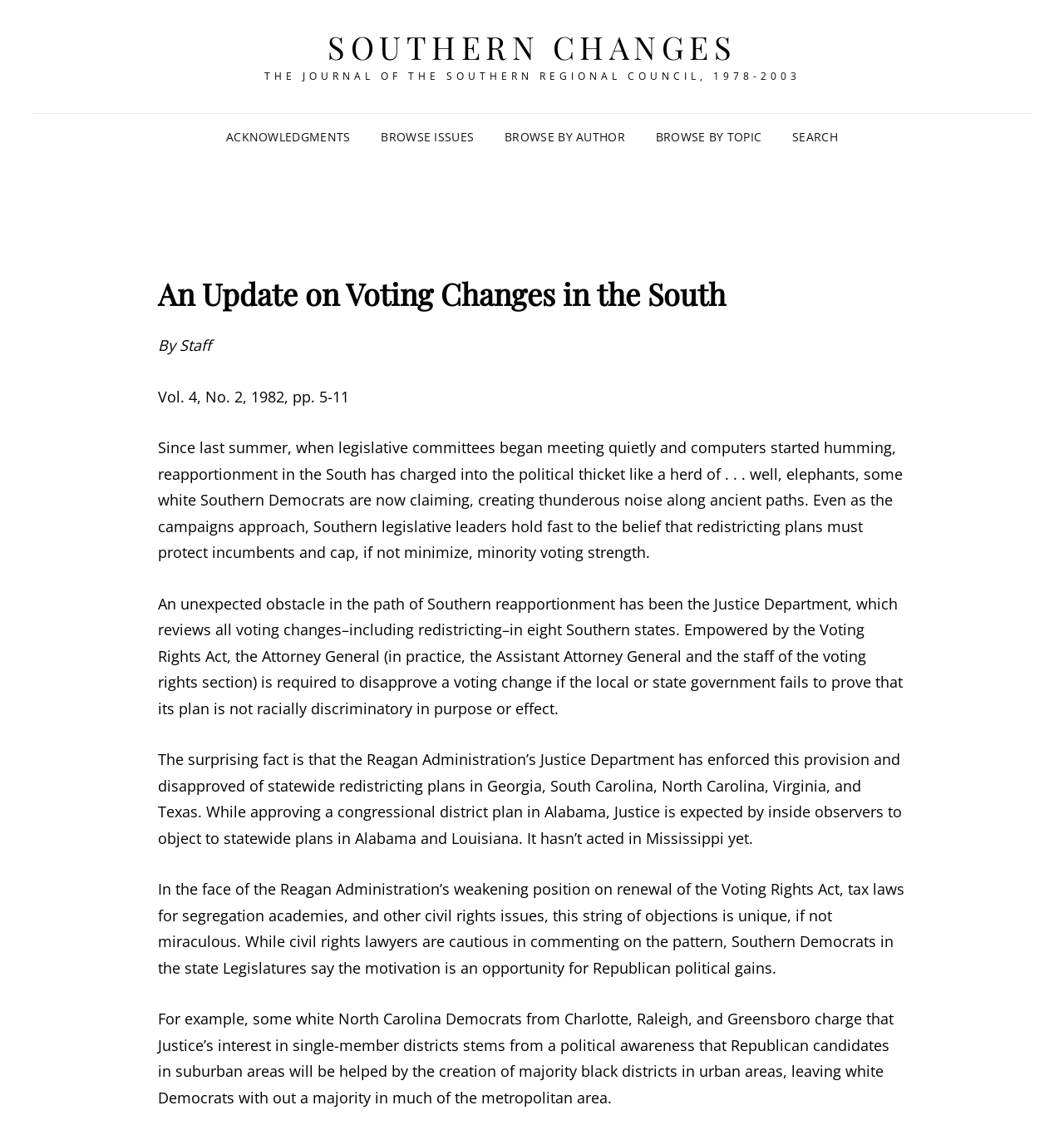What is the purpose of the Justice Department's review of voting changes?
Can you provide a detailed and comprehensive answer to the question?

I inferred this by reading the text 'Empowered by the Voting Rights Act, the Attorney General (in practice, the Assistant Attorney General and the staff of the voting rights section) is required to disapprove a voting change if the local or state government fails to prove that its plan is not racially discriminatory in purpose or effect.' which suggests that the Justice Department's review is intended to prevent discriminatory voting practices.